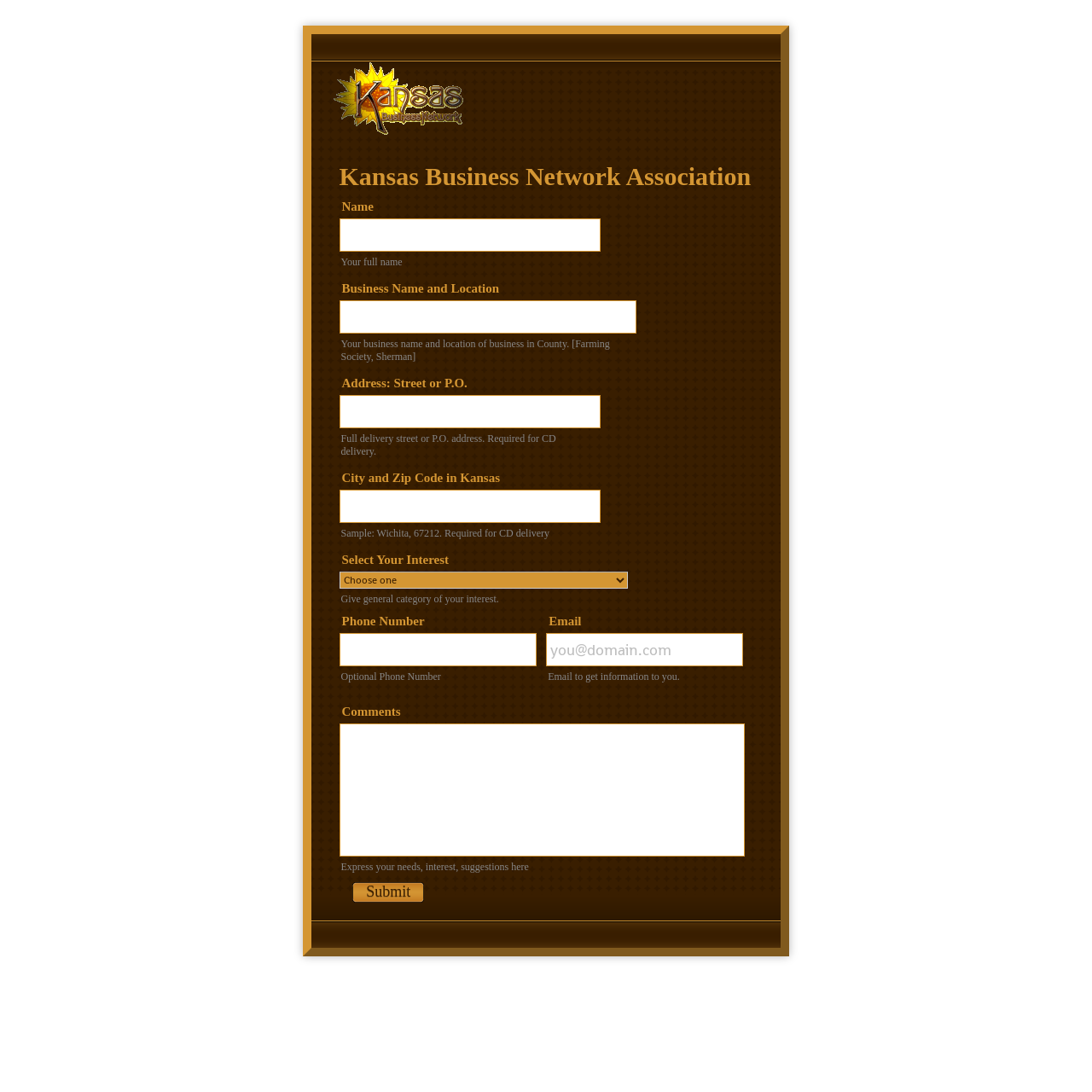Locate the bounding box coordinates of the area where you should click to accomplish the instruction: "Select your interest".

[0.311, 0.523, 0.575, 0.539]